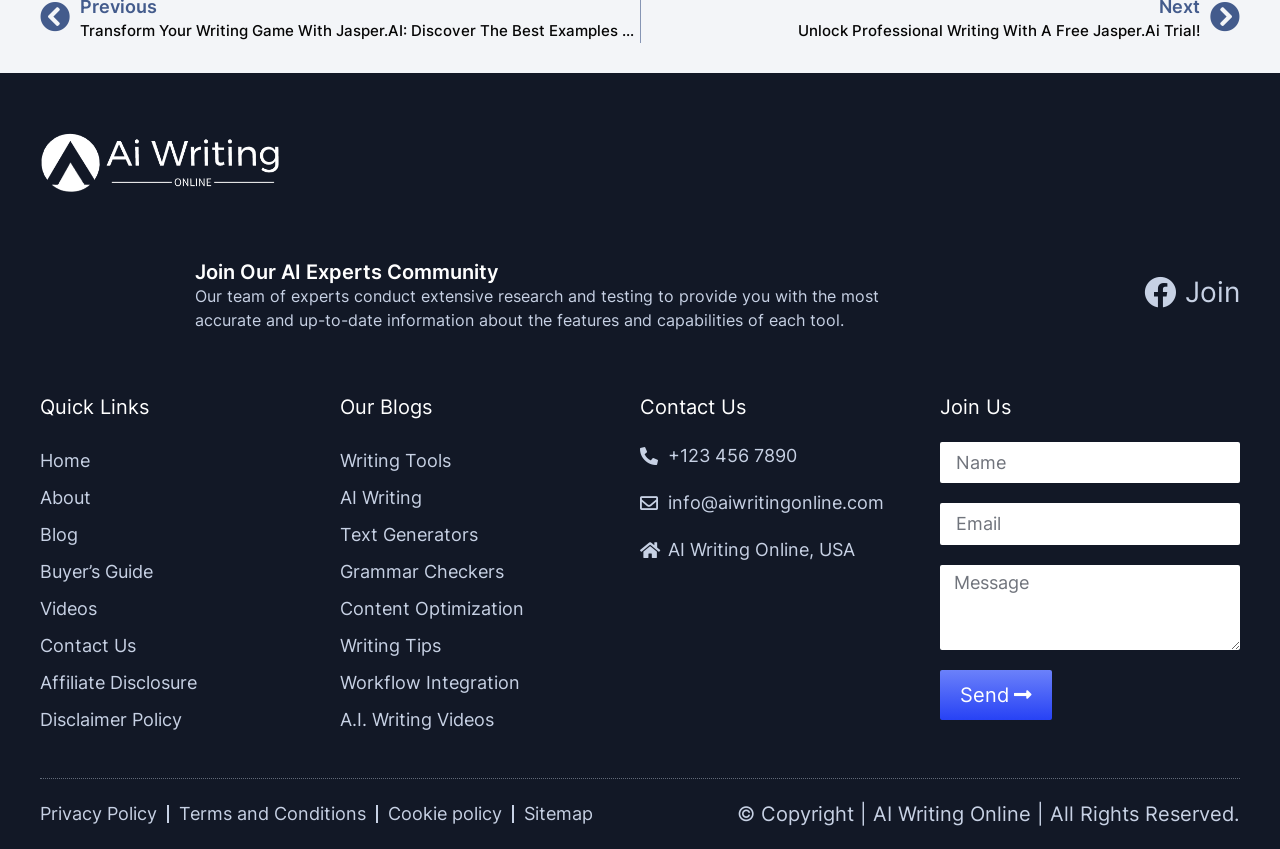How many links are there in the 'Quick Links' section?
Refer to the image and provide a concise answer in one word or phrase.

8